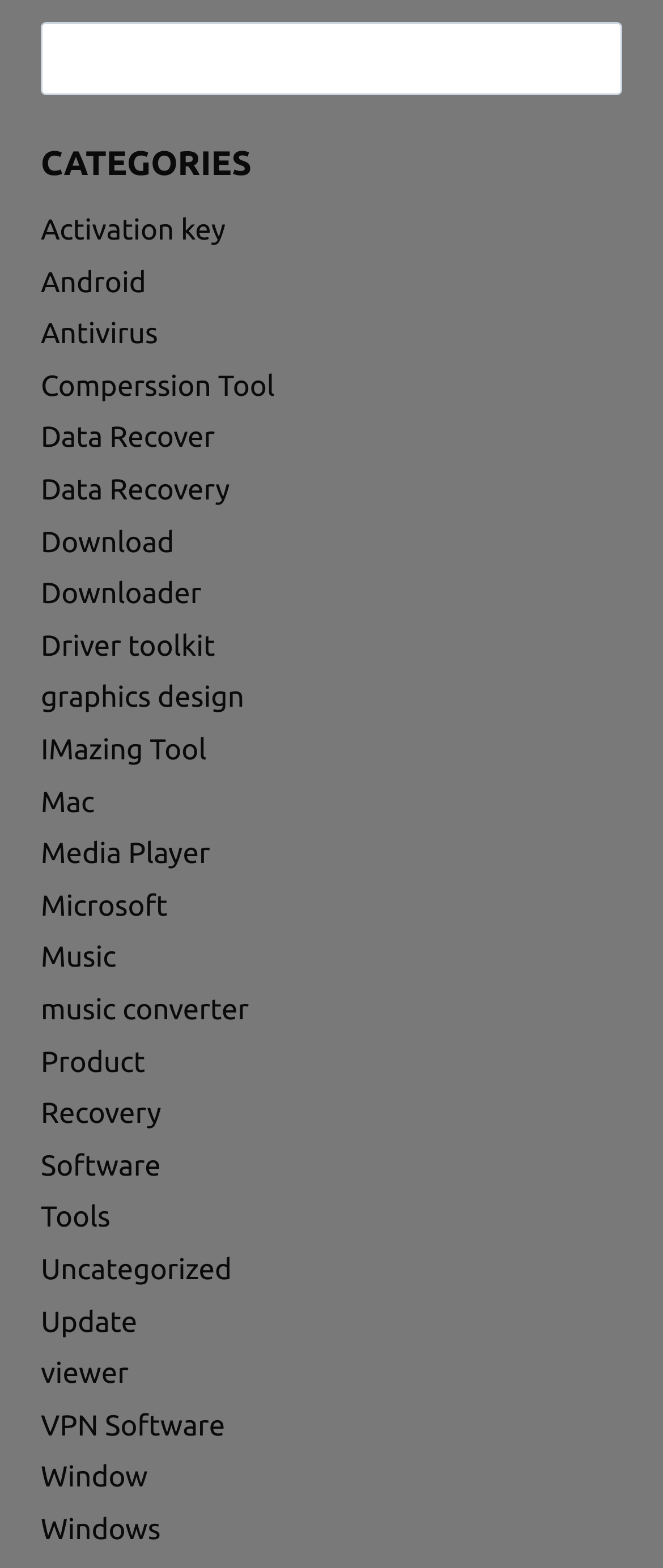Determine the bounding box coordinates of the clickable element to achieve the following action: 'Go to the Data Recovery page'. Provide the coordinates as four float values between 0 and 1, formatted as [left, top, right, bottom].

[0.062, 0.269, 0.324, 0.29]